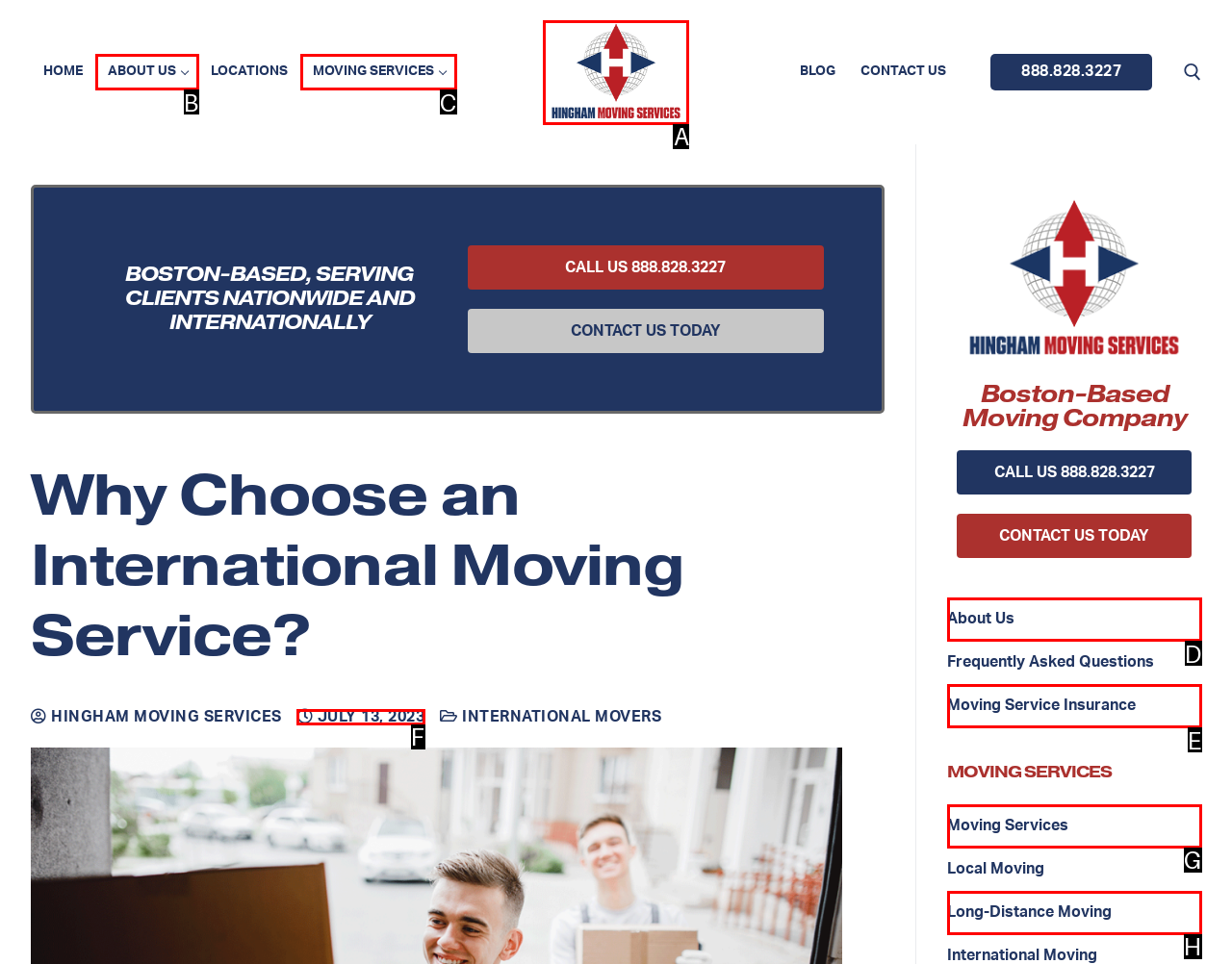For the task "learn about Hingham Moving Services", which option's letter should you click? Answer with the letter only.

A